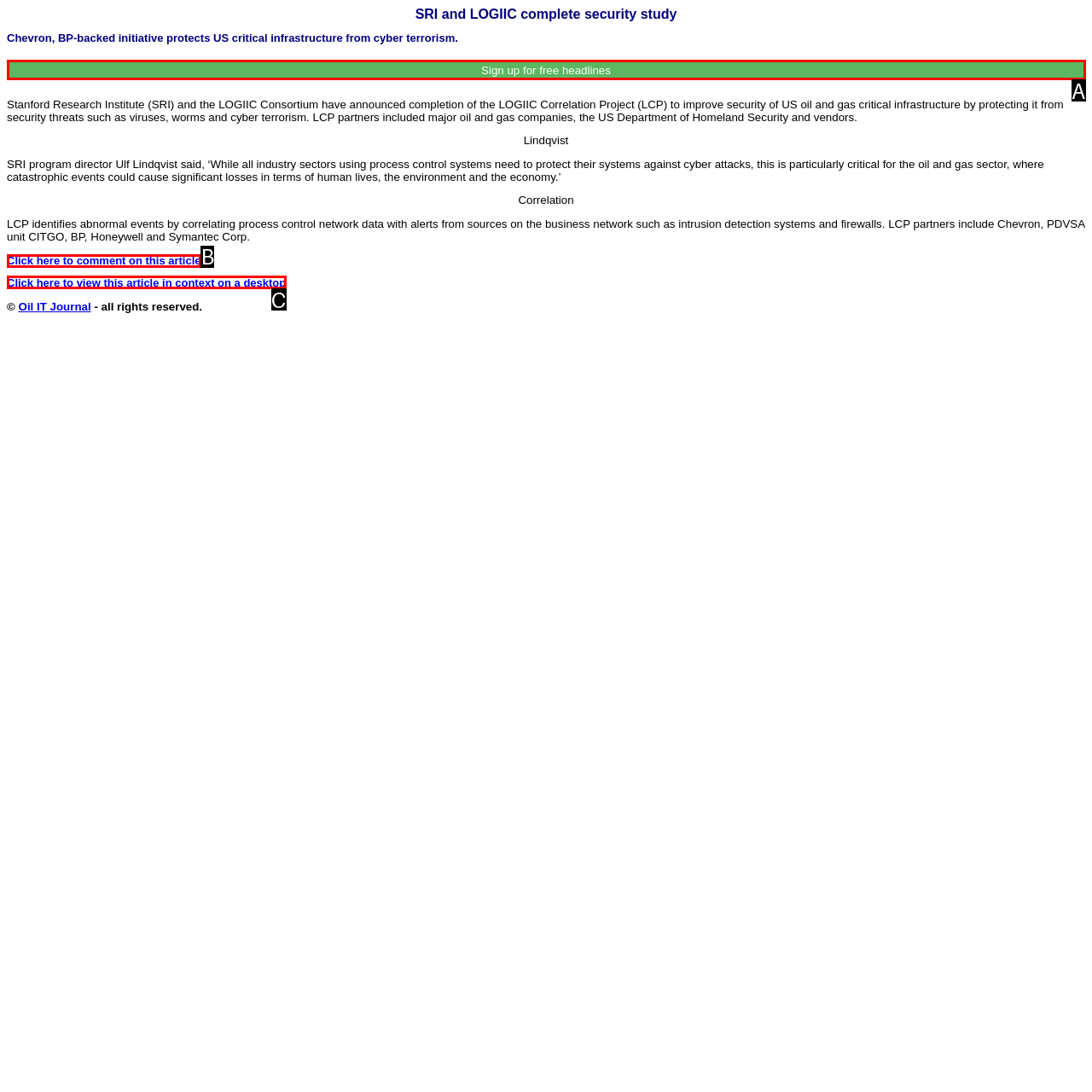Tell me which option best matches the description: Sign up for free headlines
Answer with the option's letter from the given choices directly.

A